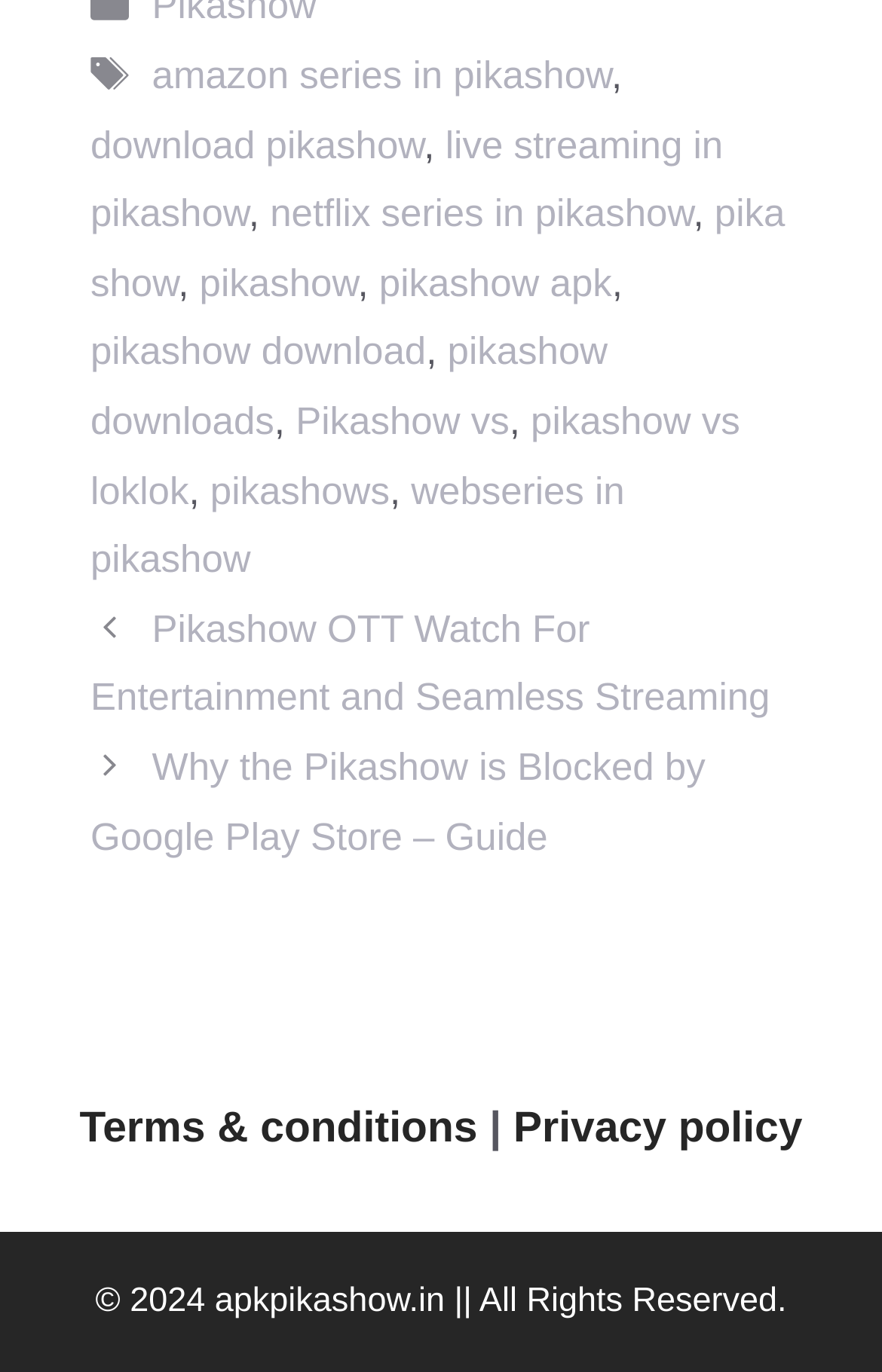Locate the UI element described as follows: "Archive". Return the bounding box coordinates as four float numbers between 0 and 1 in the order [left, top, right, bottom].

None